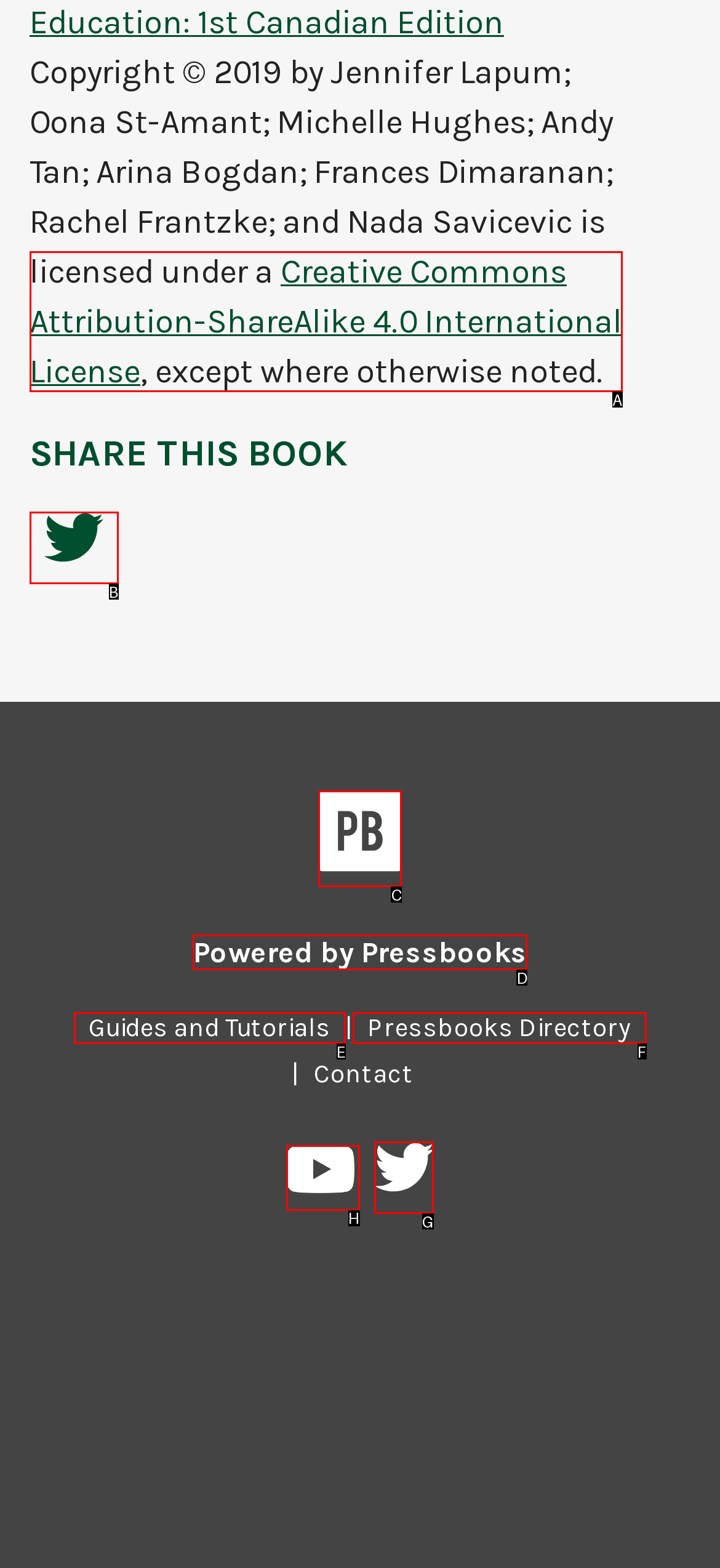Identify the HTML element that corresponds to the description: Pressbooks on YouTube
Provide the letter of the matching option from the given choices directly.

H